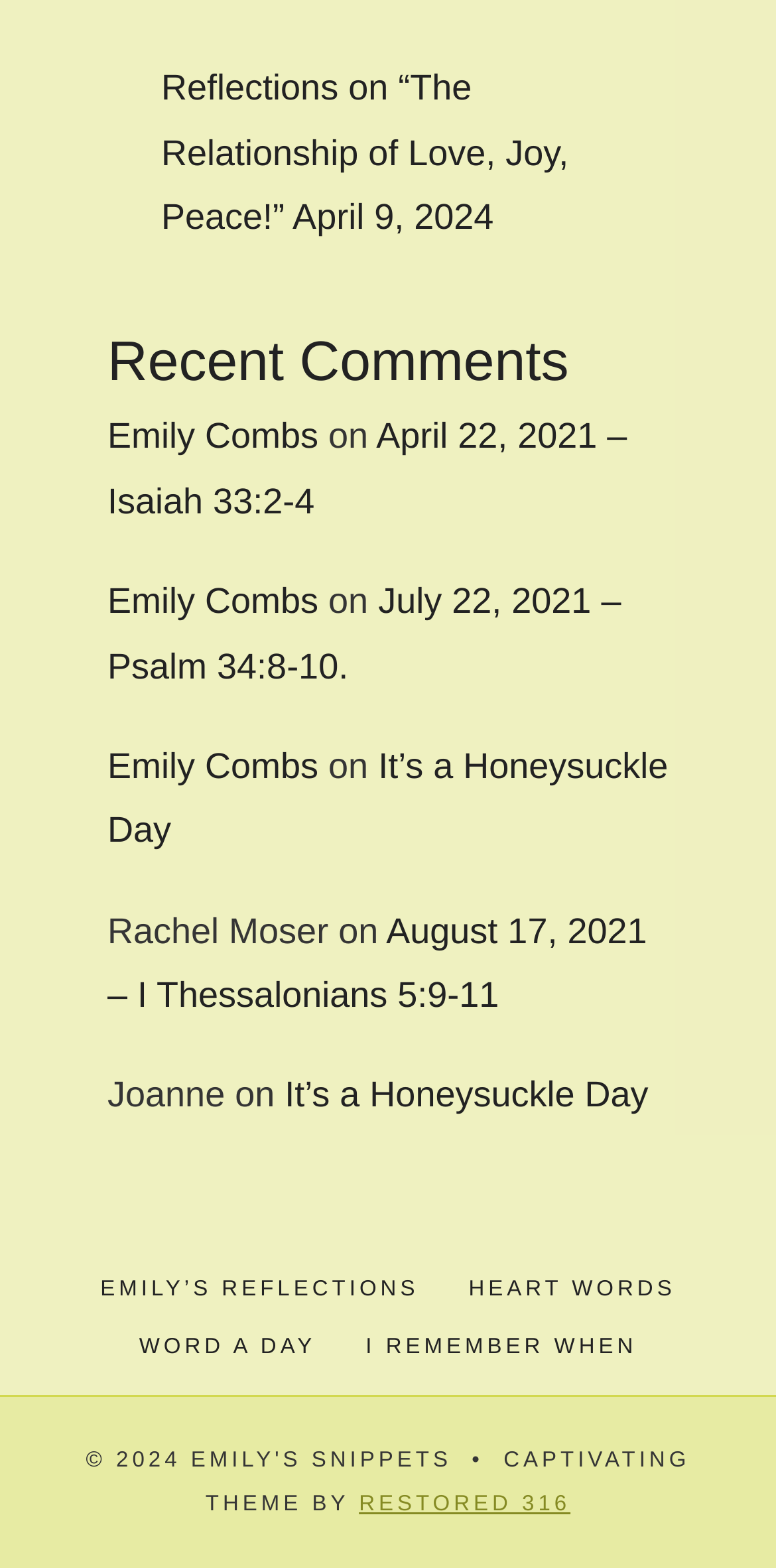Locate the bounding box coordinates of the element's region that should be clicked to carry out the following instruction: "visit the fifth link". The coordinates need to be four float numbers between 0 and 1, i.e., [left, top, right, bottom].

None